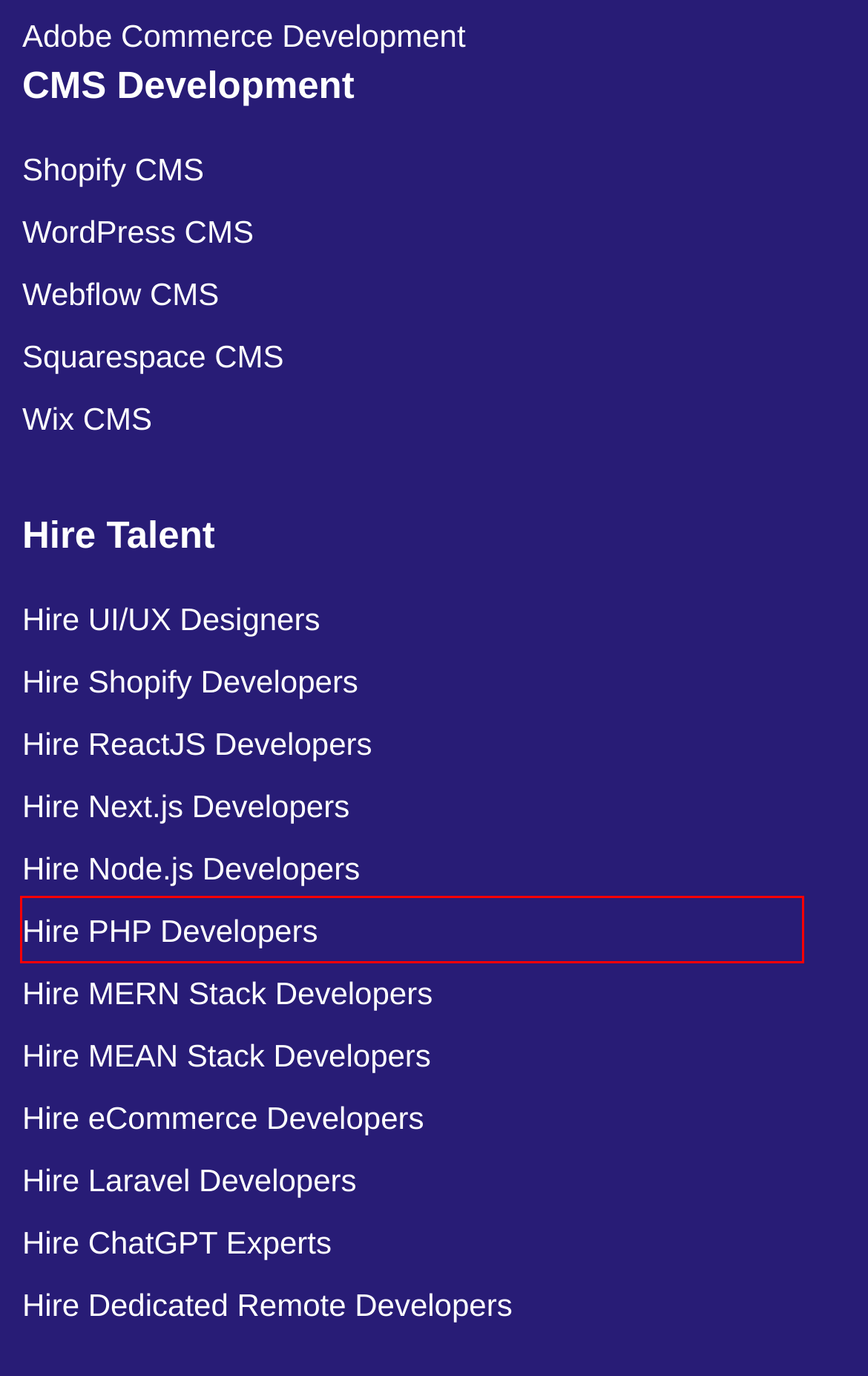Given a screenshot of a webpage with a red bounding box highlighting a UI element, determine which webpage description best matches the new webpage that appears after clicking the highlighted element. Here are the candidates:
A. Hire ChatGPT Experts in India | Chatbot Development
B. Hire Squarespace Developers in India | Hire Dedicated Experts
C. Hire Webflow Developers in India | Dedicated Experts @ $20/hr
D. Hire PHP Developers in India | Dedicated Programmers @ $20/hr
E. Hire Wix Experts Agency in India
F. Hire Next.js Developers in India | ControlF5
G. Adobe Commerce Development Services in India
H. Hire WordPress Developers India

D